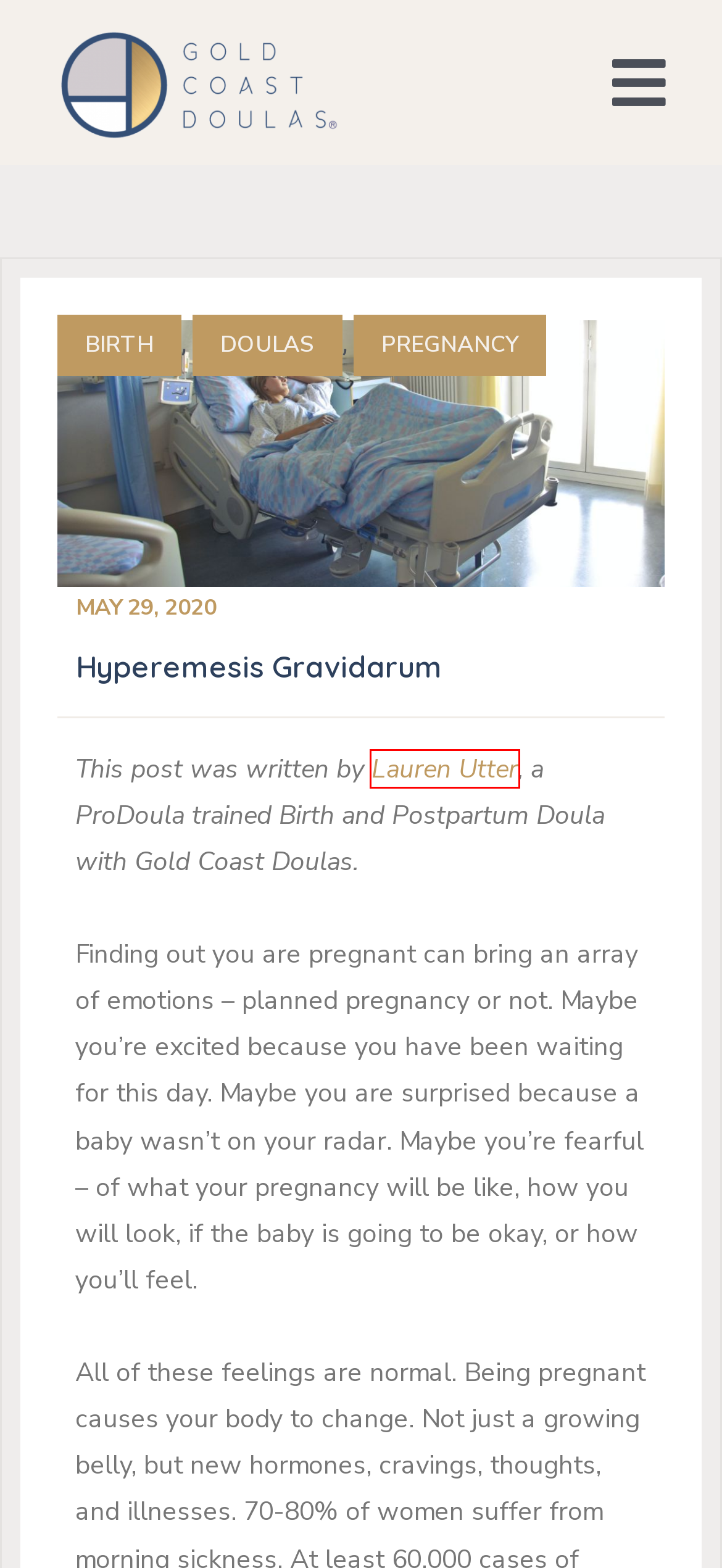A screenshot of a webpage is given, marked with a red bounding box around a UI element. Please select the most appropriate webpage description that fits the new page after clicking the highlighted element. Here are the candidates:
A. Lauren | Gold Coast Doulas
B. Pregnancy | Gold Coast Doulas
C. Birth | Gold Coast Doulas
D. Newborn Care - Overnight Doulas, Night Nanny/Nurse | Gold Coast Doulas
E. Podcast Episode 100! | Gold Coast Doulas
F. HER Foundation - The global voice for HG awareness support & research
G. Adult Separation Anxiety: Podcast Episode #99 | Gold Coast Doulas
H. Doula Services - Grand Rapids Birth & Postpartum Doulas | Gold Coast Doulas

A